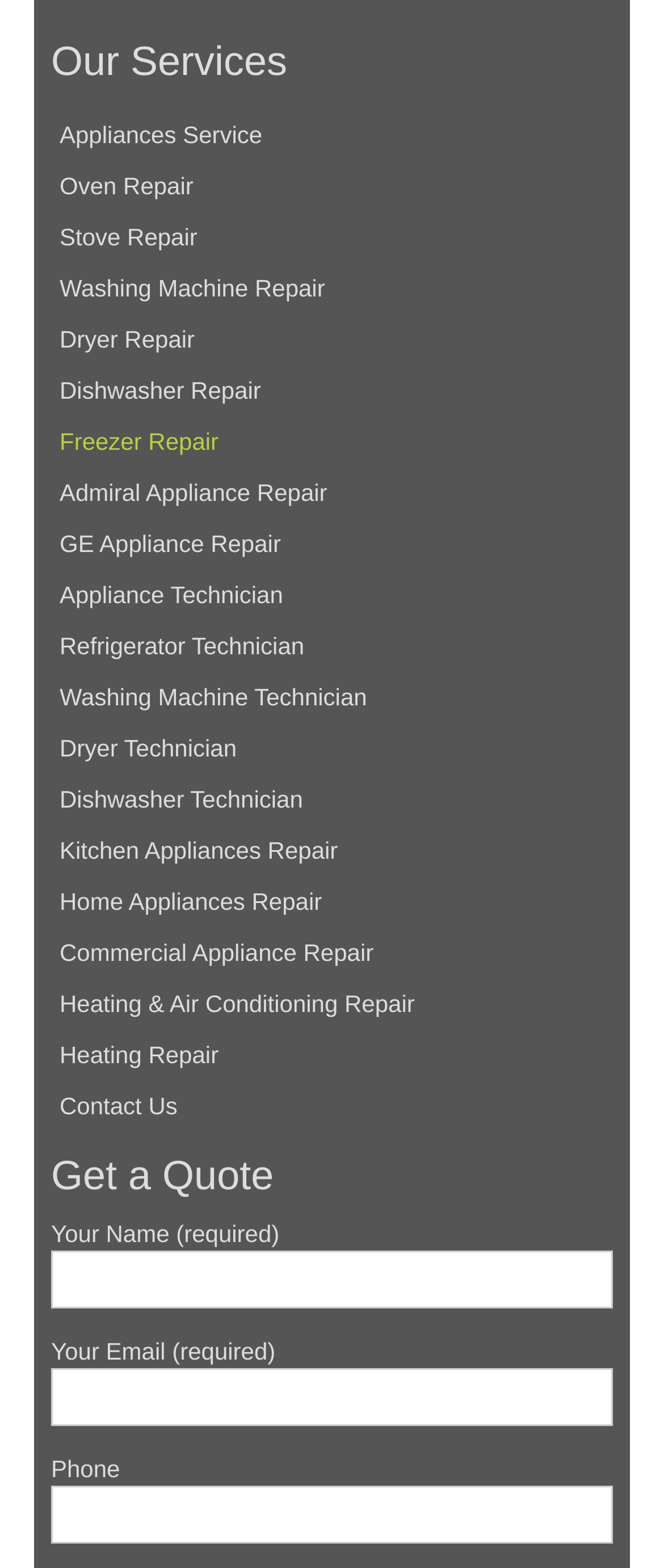Given the element description name="your-name", specify the bounding box coordinates of the corresponding UI element in the format (top-left x, top-left y, bottom-right x, bottom-right y). All values must be between 0 and 1.

[0.077, 0.797, 0.923, 0.834]